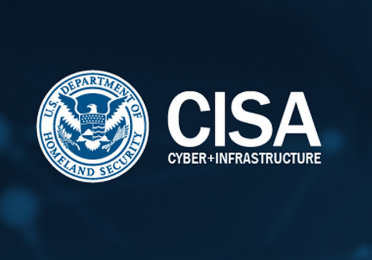Create an extensive caption that includes all significant details of the image.

The image features the logo of the Cybersecurity and Infrastructure Security Agency (CISA), which is part of the U.S. Department of Homeland Security. Prominently displayed in the center is the CISA acronym, accompanied by the words "CYBER + INFRASTRUCTURE," highlighting the agency's focus on protecting the nation's critical infrastructure and cybersecurity. The design combines a classic emblem featuring an eagle and shield, representing authority and protection, with a modern visual style that underscores CISA's commitment to addressing contemporary security challenges. The background is a dark gradient that enhances the visibility of the logo, emphasizing its importance in the realm of national security.